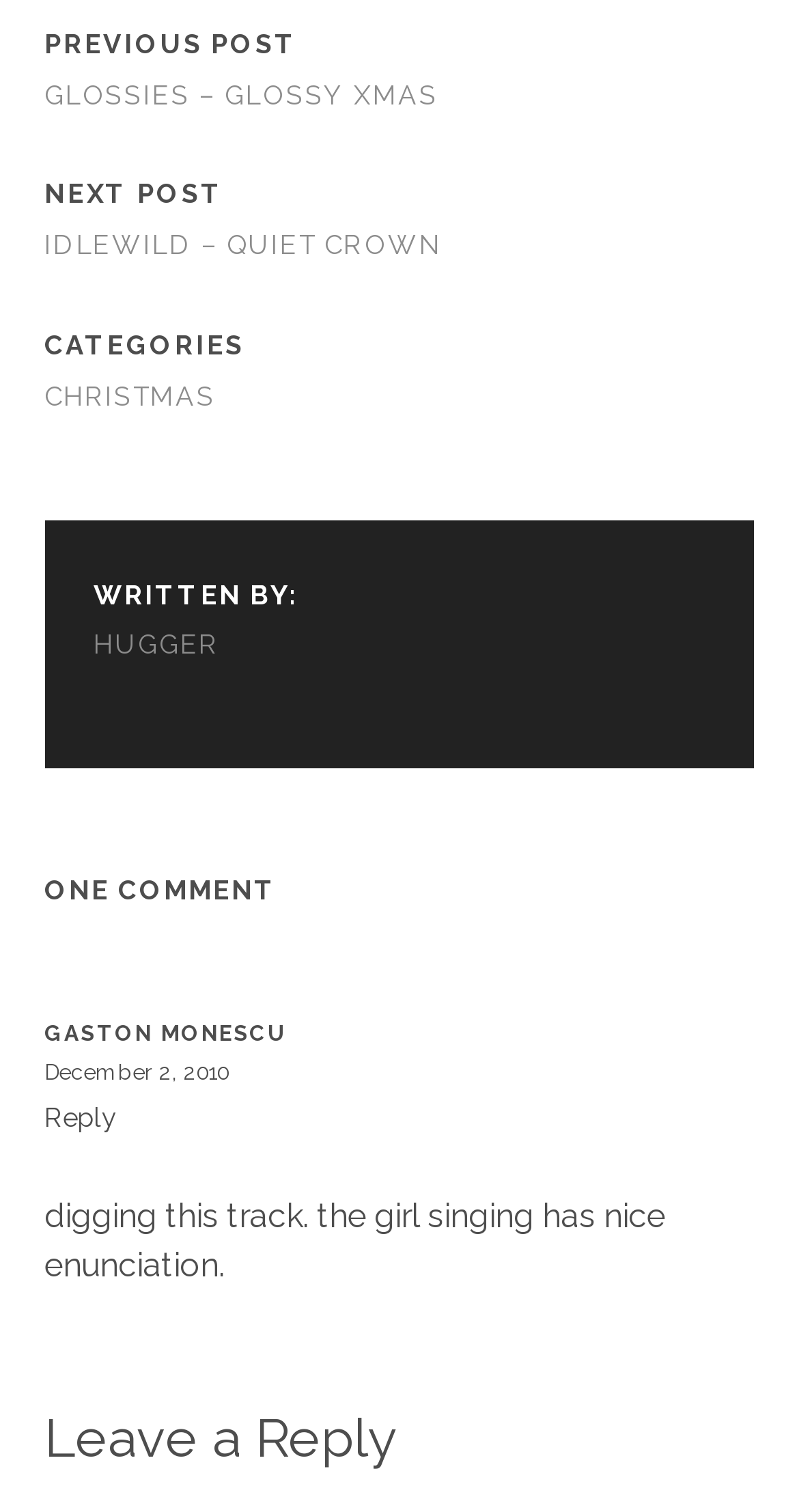Who wrote the post?
Refer to the image and give a detailed answer to the question.

The answer can be found by looking at the 'WRITTEN BY:' section, which is a static text element, and the adjacent link element with the text 'HUGGER'.